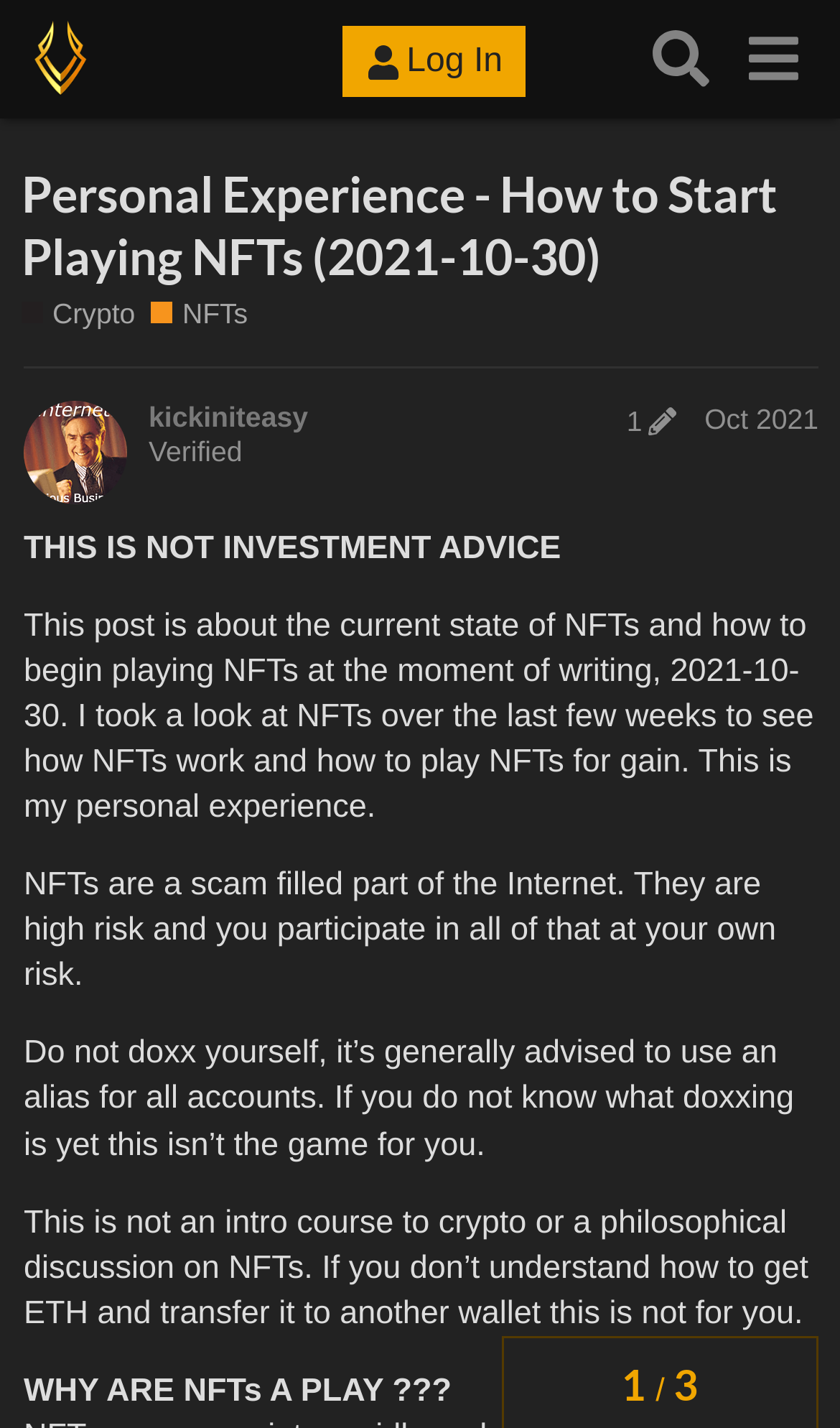Determine the bounding box coordinates (top-left x, top-left y, bottom-right x, bottom-right y) of the UI element described in the following text: aria-label="Search" title="Search"

[0.755, 0.009, 0.865, 0.074]